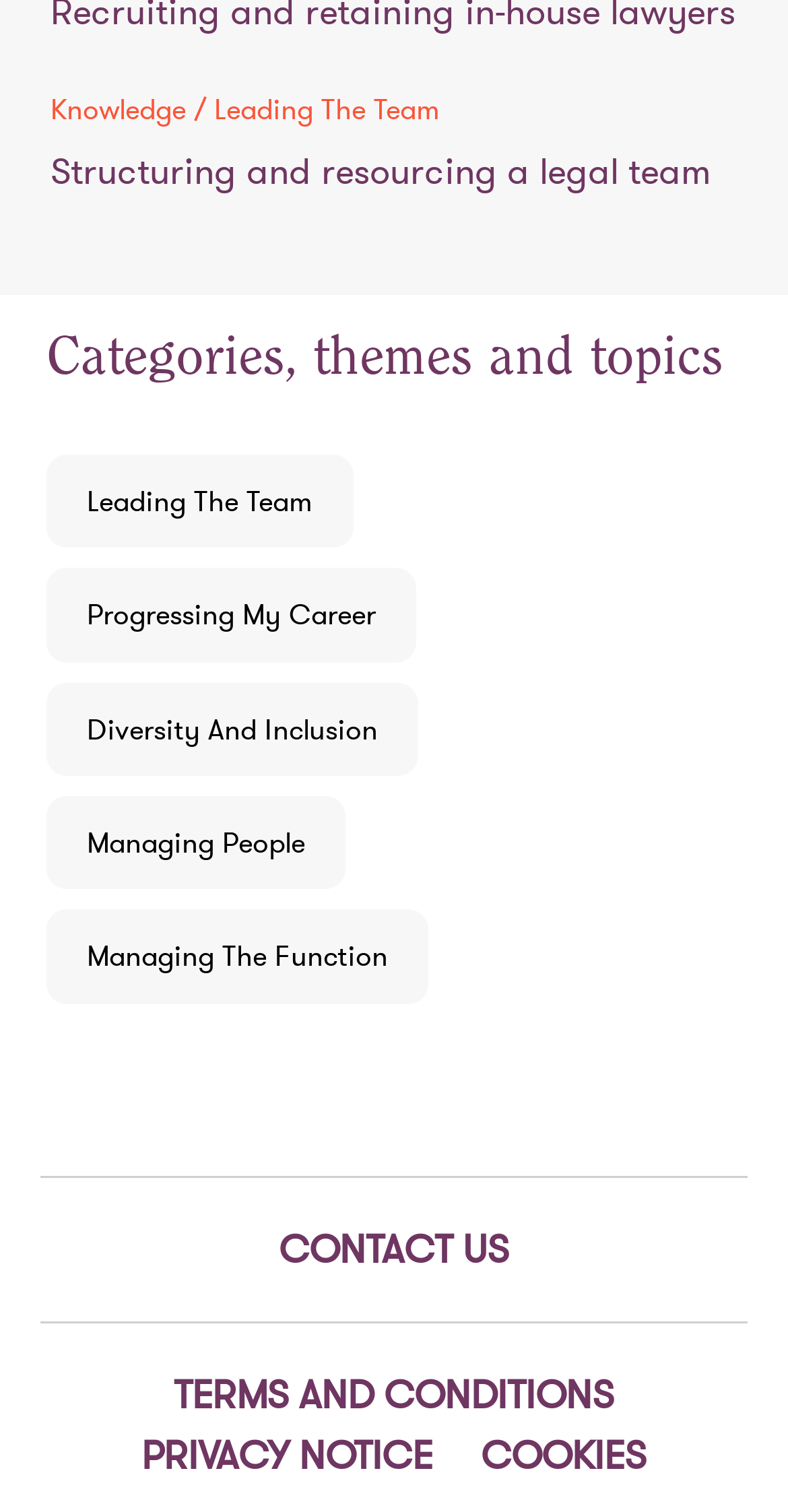Determine the bounding box coordinates of the element that should be clicked to execute the following command: "View Structuring and resourcing a legal team".

[0.064, 0.097, 0.903, 0.128]